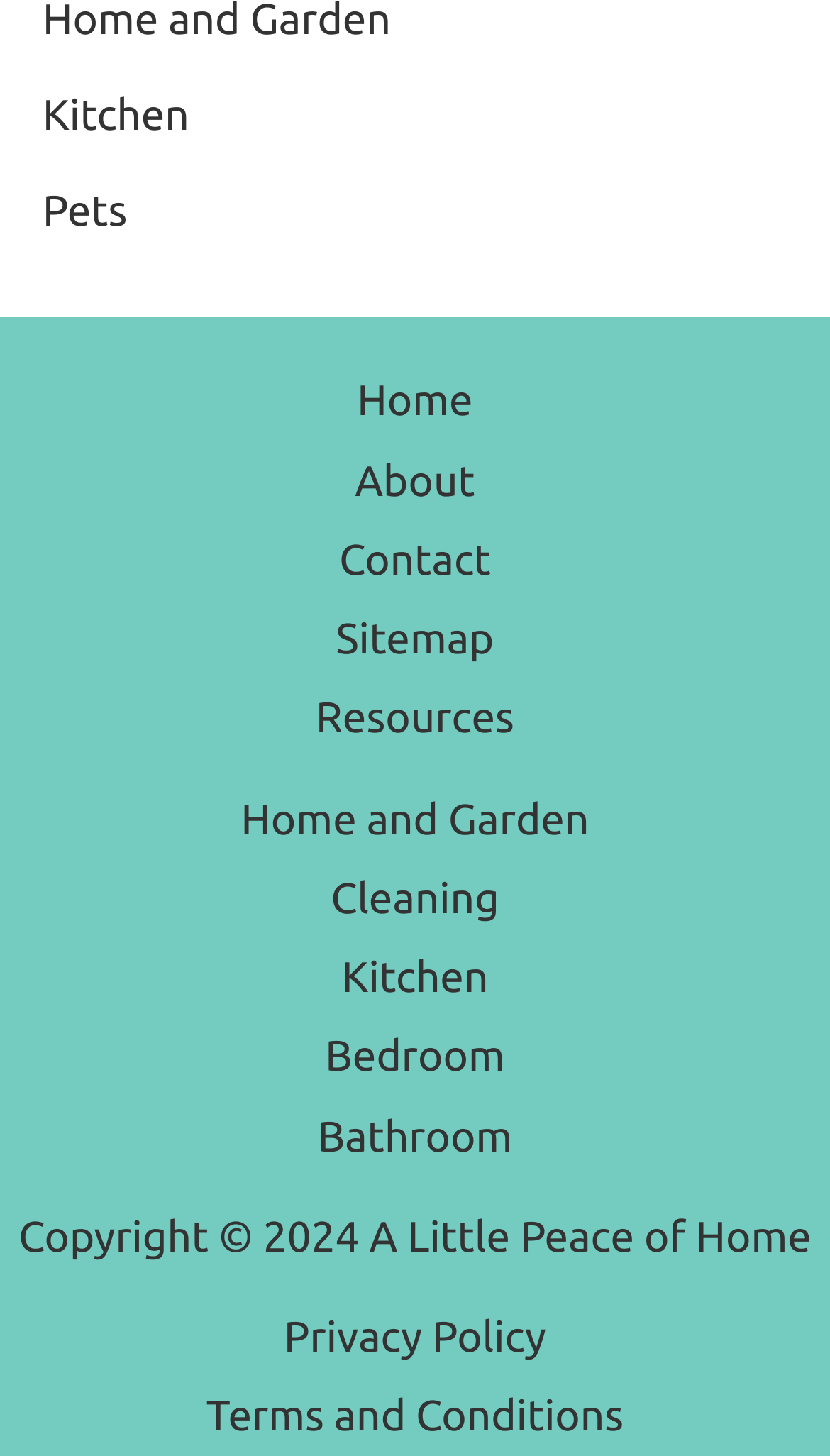How many links are in the navigation menu?
Refer to the image and provide a concise answer in one word or phrase.

5